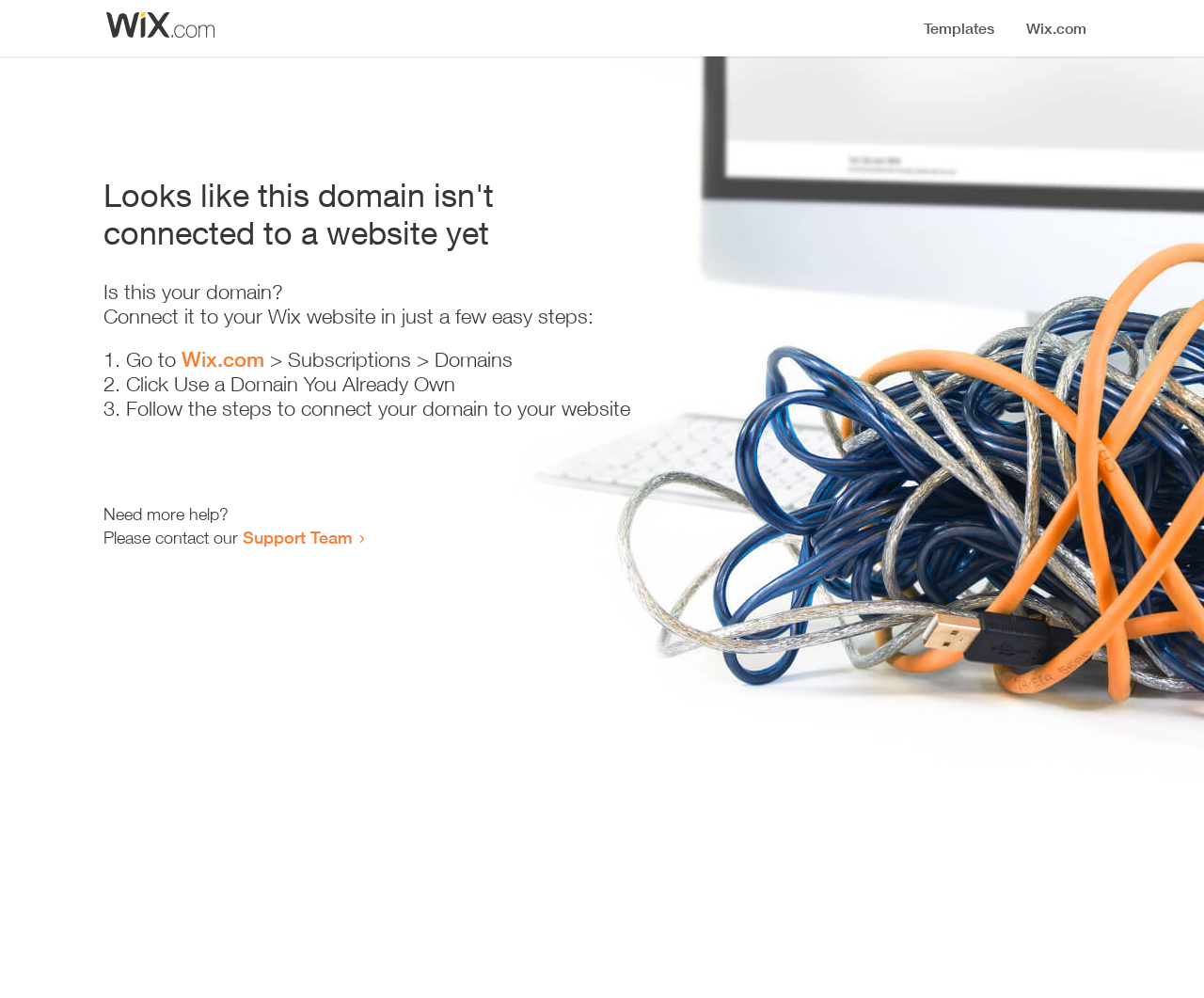How many steps to connect the domain?
Based on the visual information, provide a detailed and comprehensive answer.

The webpage provides a list of steps to connect the domain, which includes '1. Go to Wix.com > Subscriptions > Domains', '2. Click Use a Domain You Already Own', and '3. Follow the steps to connect your domain to your website'. Therefore, there are 3 steps to connect the domain.